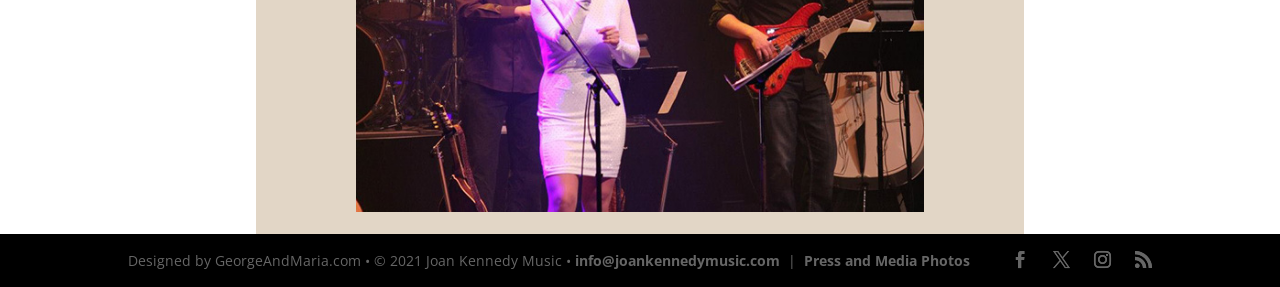Locate the bounding box of the UI element with the following description: "Press and Media Photos".

[0.628, 0.873, 0.758, 0.939]